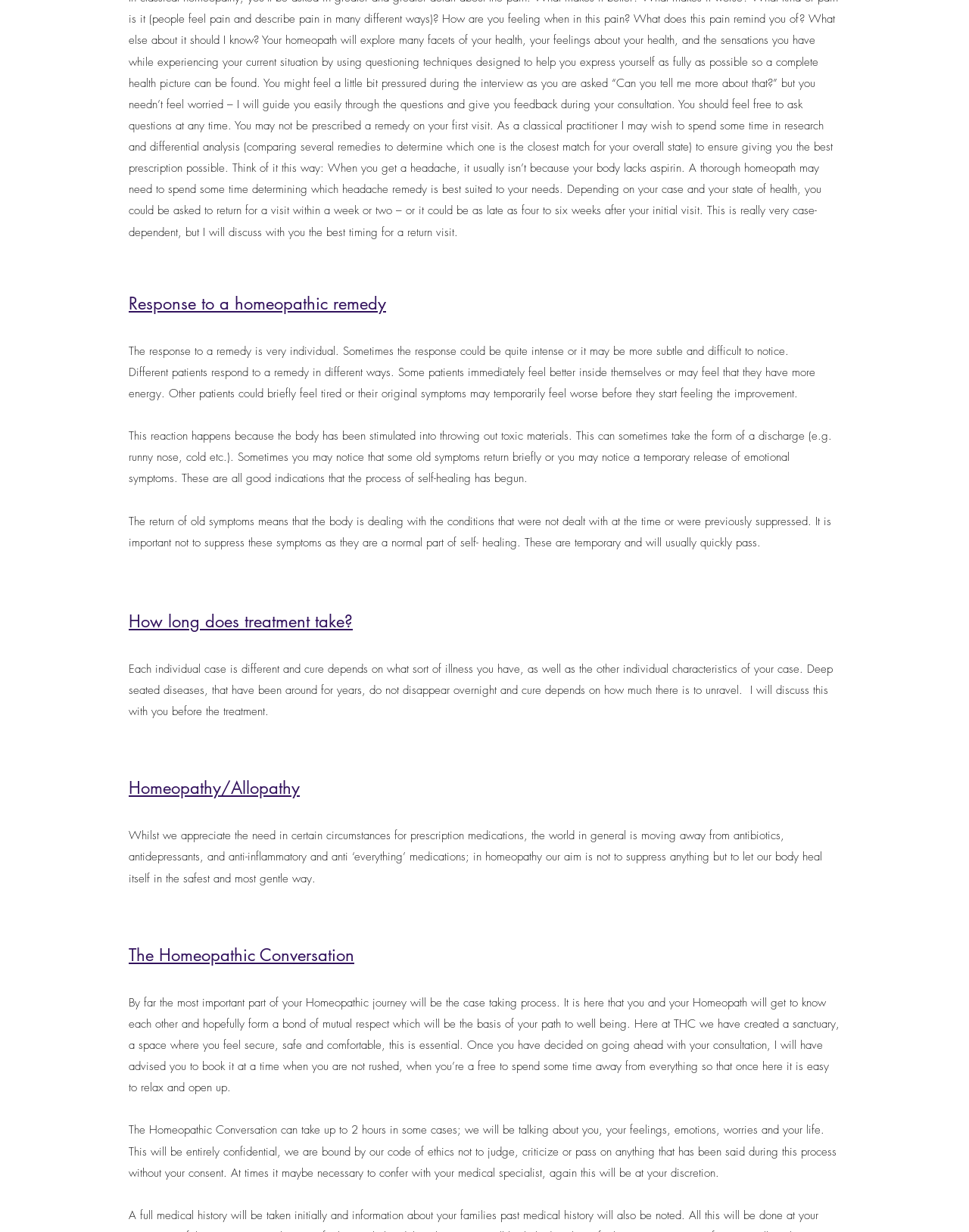Determine the bounding box for the UI element that matches this description: "How long does treatment take?".

[0.133, 0.496, 0.364, 0.513]